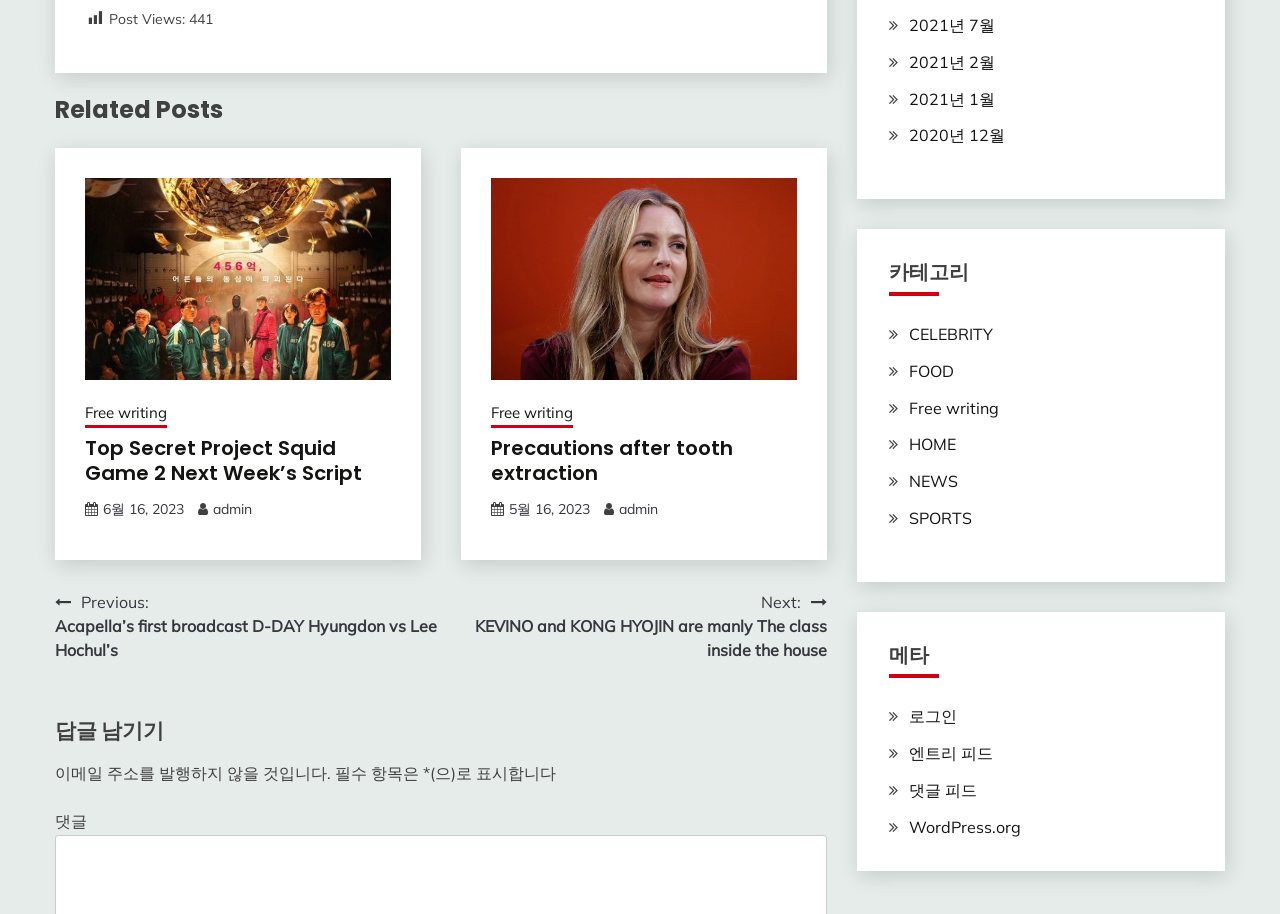What is the title of the related post?
Please use the image to provide a one-word or short phrase answer.

Top Secret Project Squid Game 2 Next Week’s Script